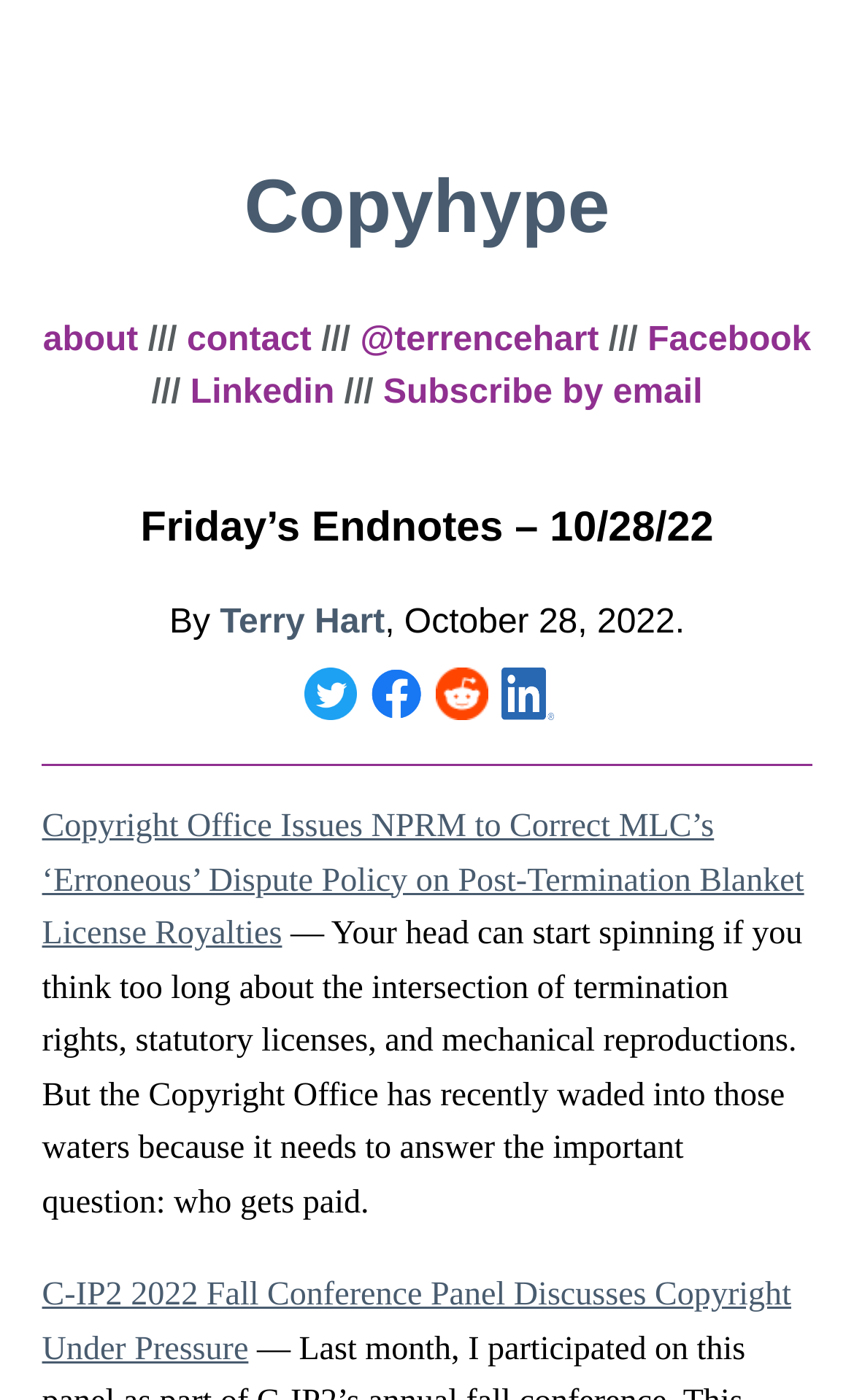Please find the bounding box coordinates for the clickable element needed to perform this instruction: "go to about page".

[0.05, 0.229, 0.162, 0.256]